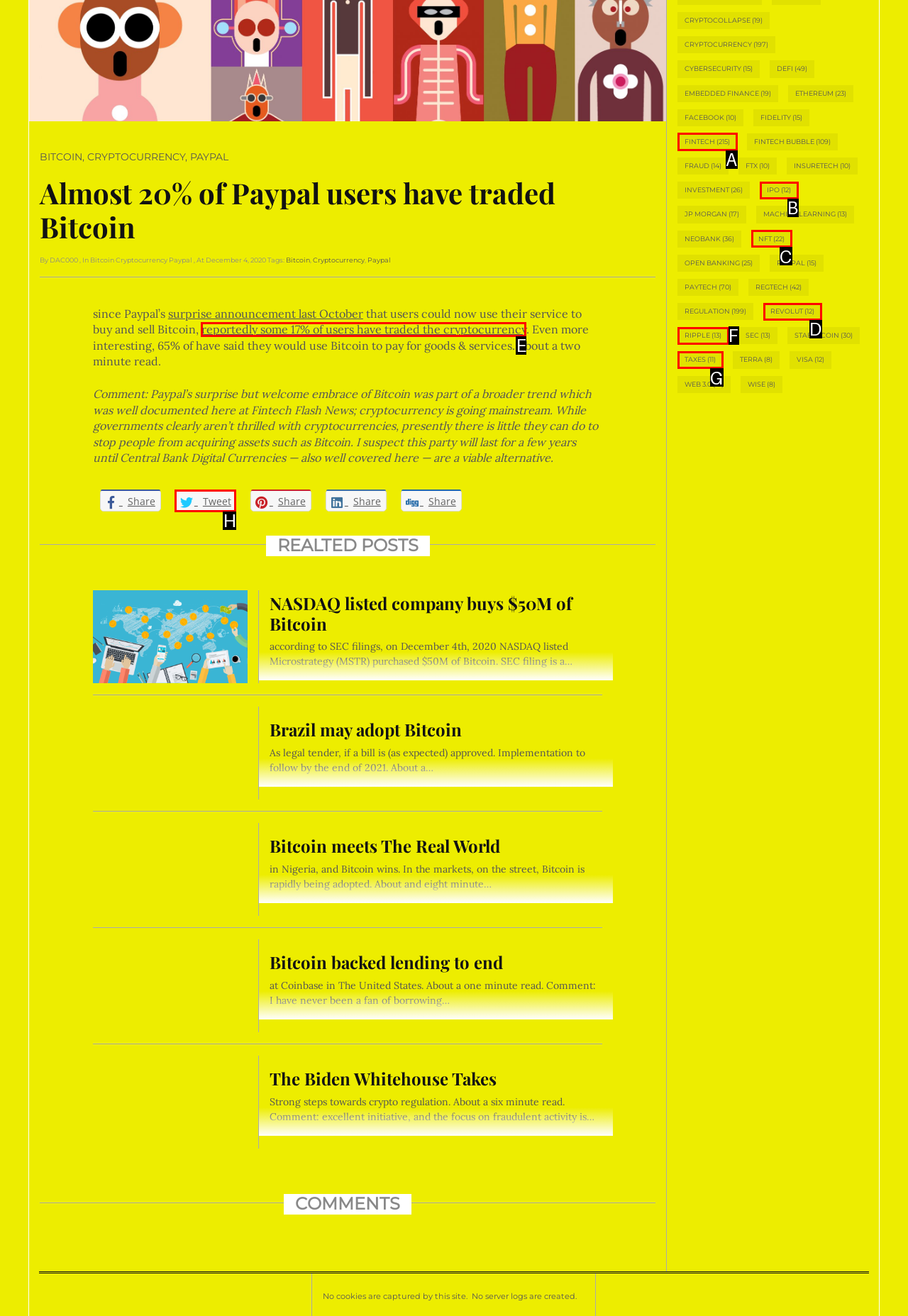Find the UI element described as: Fintech (215)
Reply with the letter of the appropriate option.

A